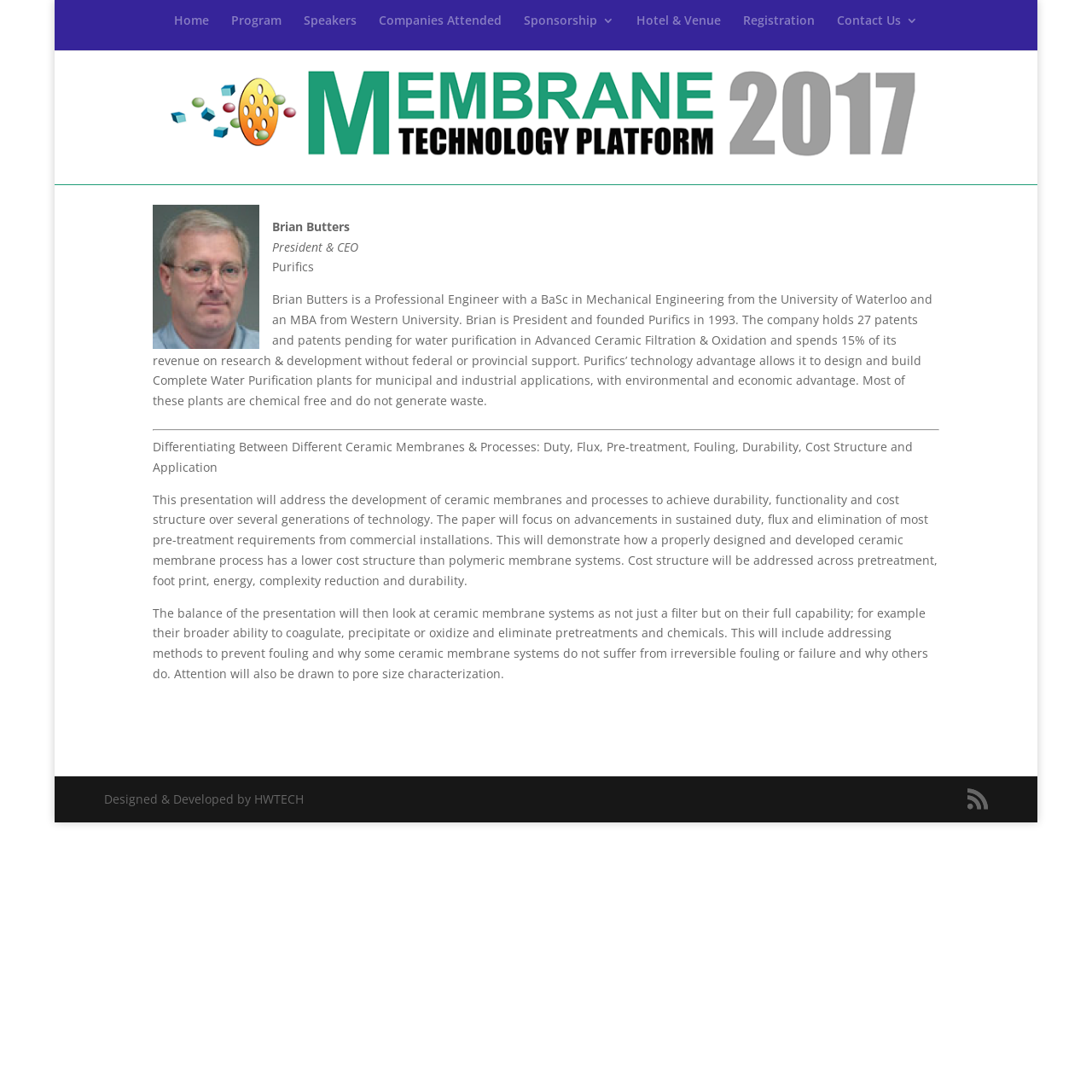Based on the element description Hotel & Venue, identify the bounding box of the UI element in the given webpage screenshot. The coordinates should be in the format (top-left x, top-left y, bottom-right x, bottom-right y) and must be between 0 and 1.

[0.583, 0.013, 0.66, 0.046]